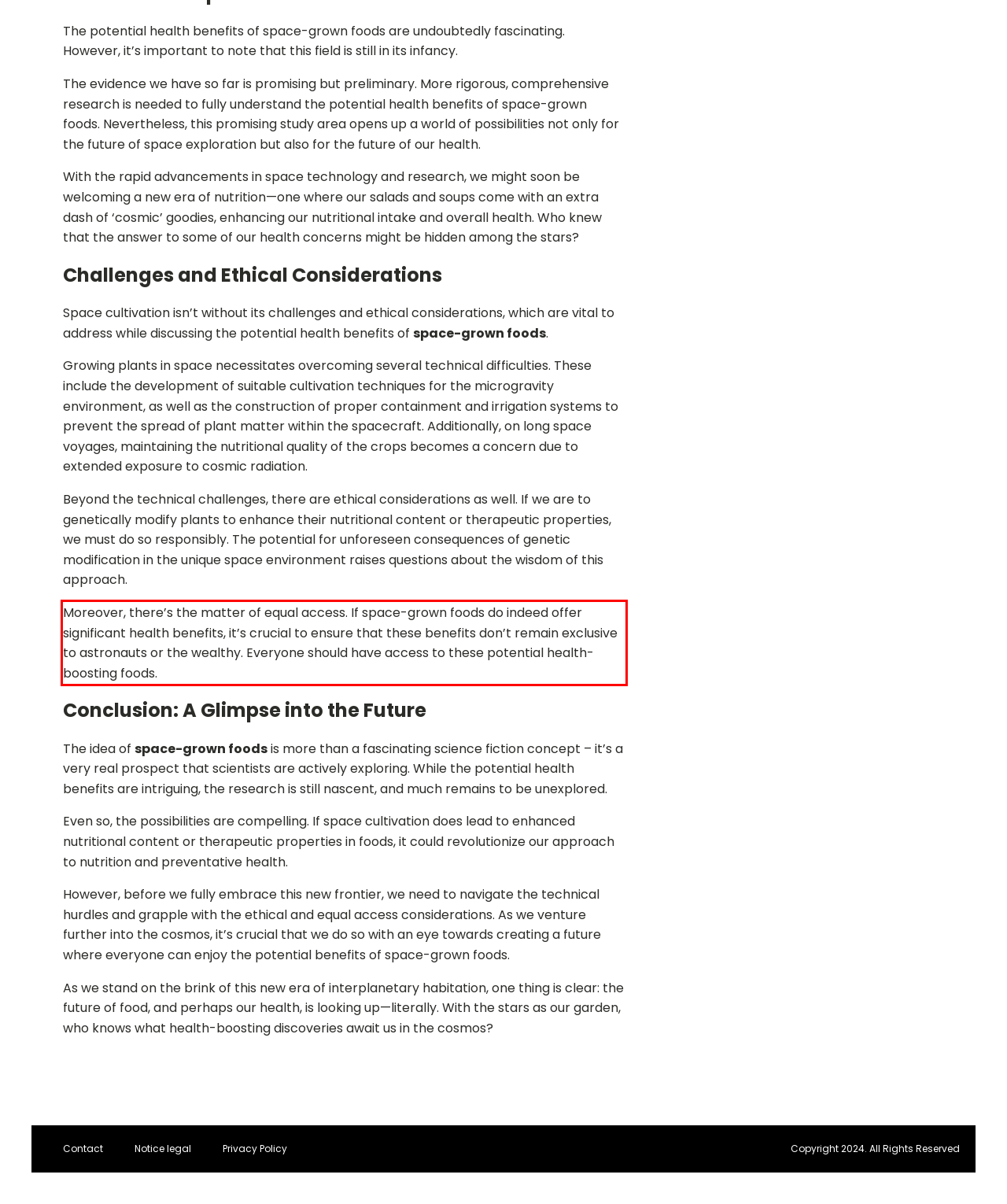Given the screenshot of the webpage, identify the red bounding box, and recognize the text content inside that red bounding box.

Moreover, there’s the matter of equal access. If space-grown foods do indeed offer significant health benefits, it’s crucial to ensure that these benefits don’t remain exclusive to astronauts or the wealthy. Everyone should have access to these potential health-boosting foods.